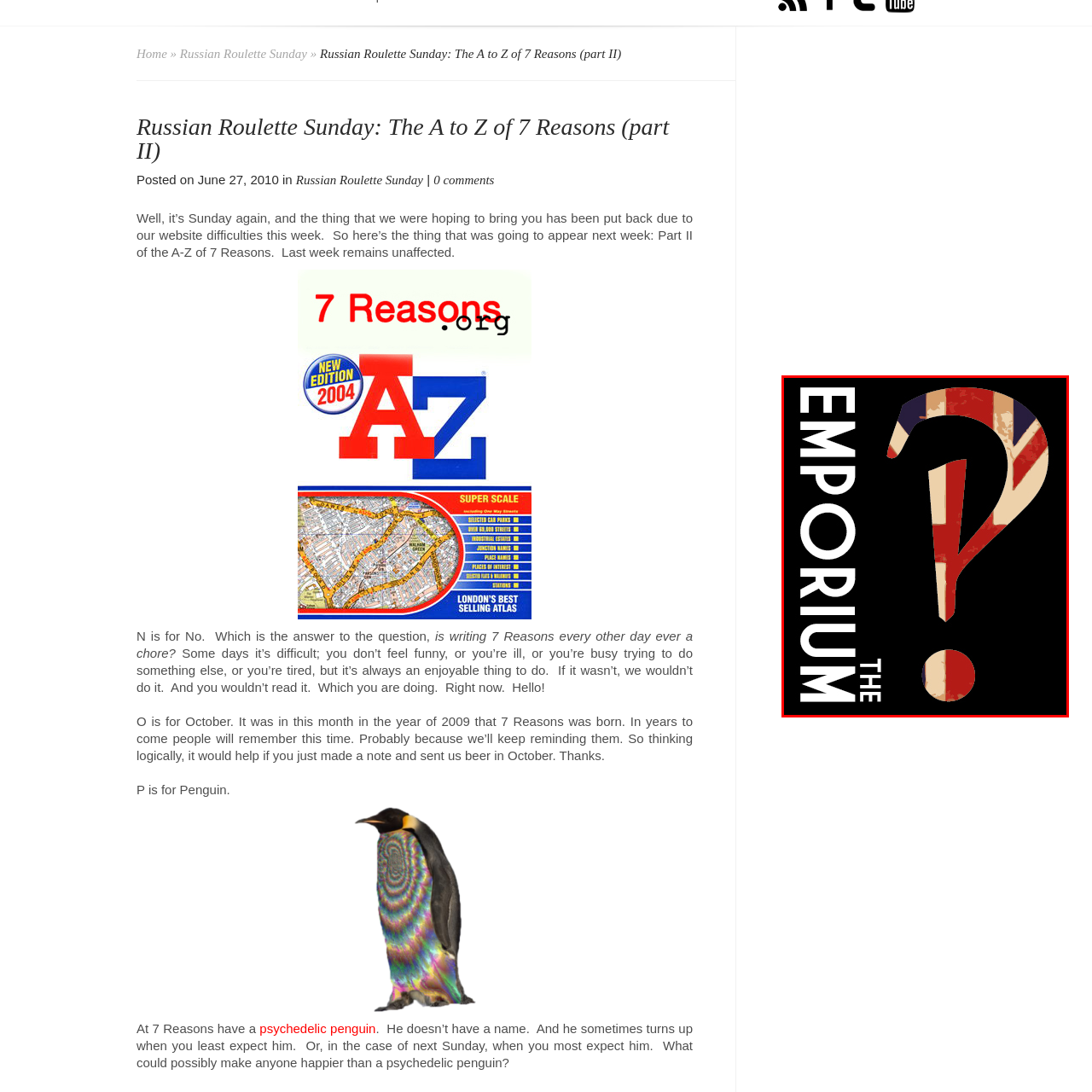Focus on the image outlined in red and offer a detailed answer to the question below, relying on the visual elements in the image:
What is emphasized on the right side of the text?

The caption states that the word 'EMPORIUM' is emphasized on the right side of the text 'THE EMPORIUM', which is written in a bold, modern font.